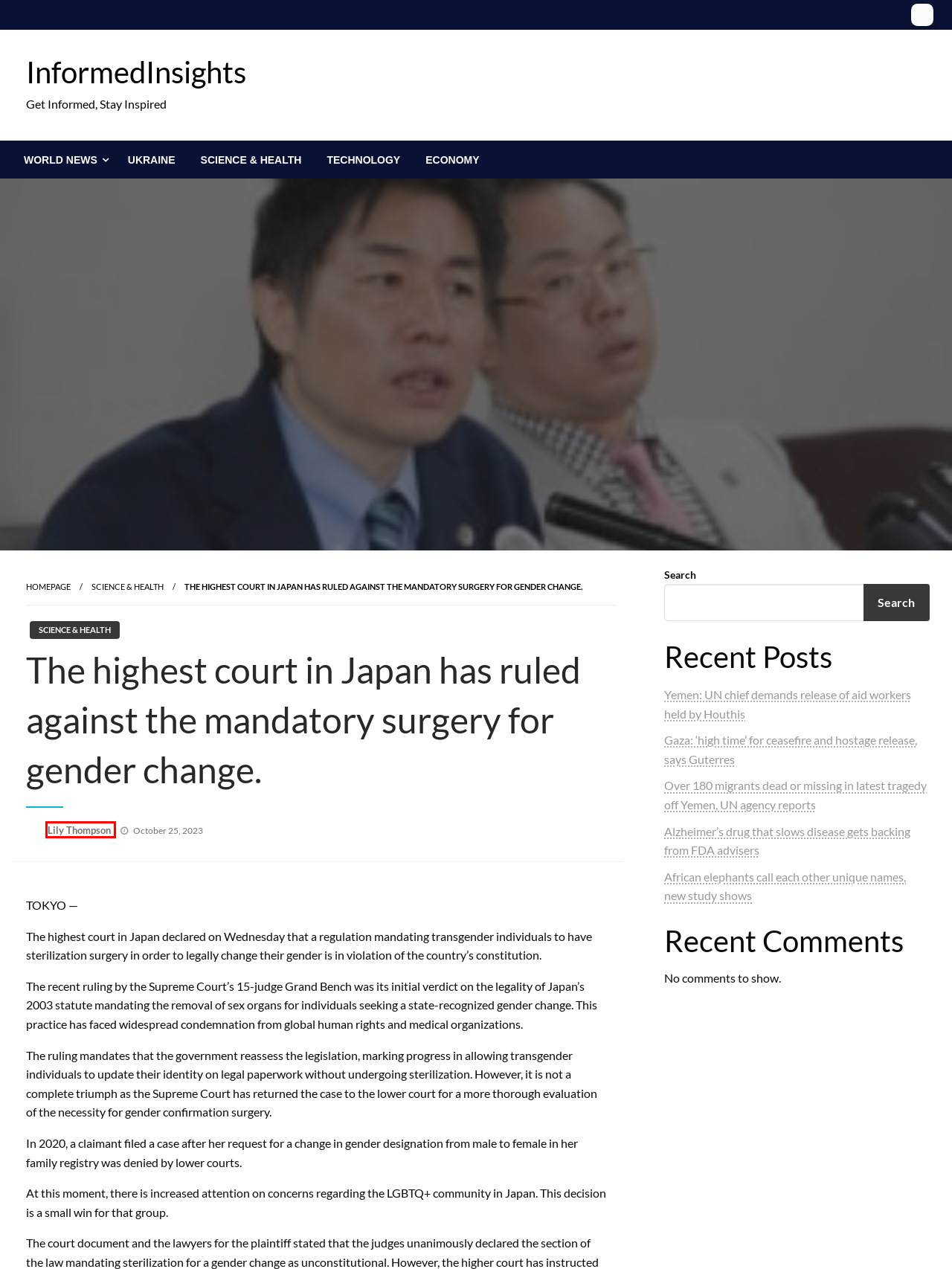You have received a screenshot of a webpage with a red bounding box indicating a UI element. Please determine the most fitting webpage description that matches the new webpage after clicking on the indicated element. The choices are:
A. Gaza: ‘high time’ for ceasefire and hostage release, says Guterres
B. Technology Archives - InformedInsights
C. Home - InformedInsights
D. Over 180 migrants dead or missing in latest tragedy off Yemen, UN agency reports
E. Lily Thompson, Author at InformedInsights
F. Ukraine Archives - InformedInsights
G. Science & Health Archives - InformedInsights
H. Yemen: UN chief demands release of aid workers held by Houthis

E